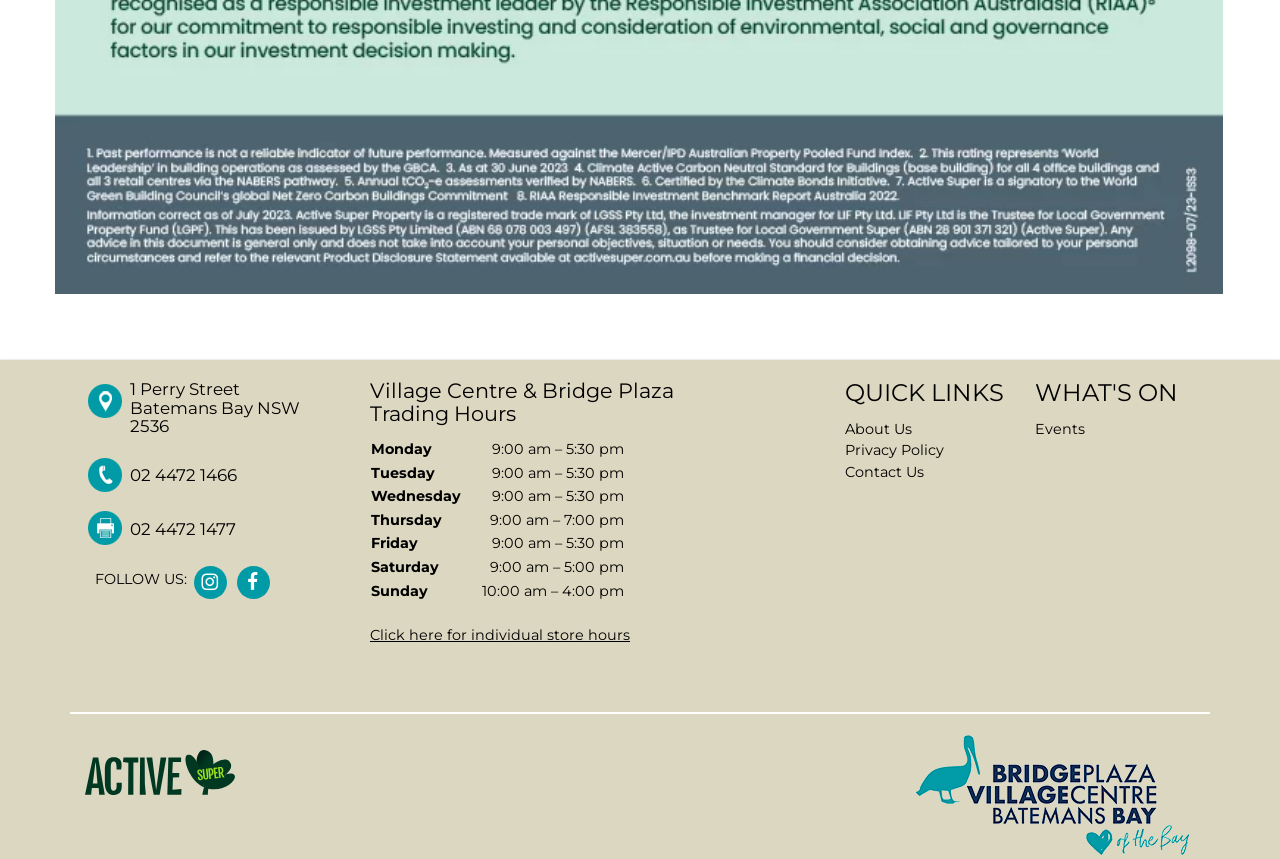What is the address of Location 1?
Based on the screenshot, answer the question with a single word or phrase.

Perry Street Batemans Bay NSW 2536